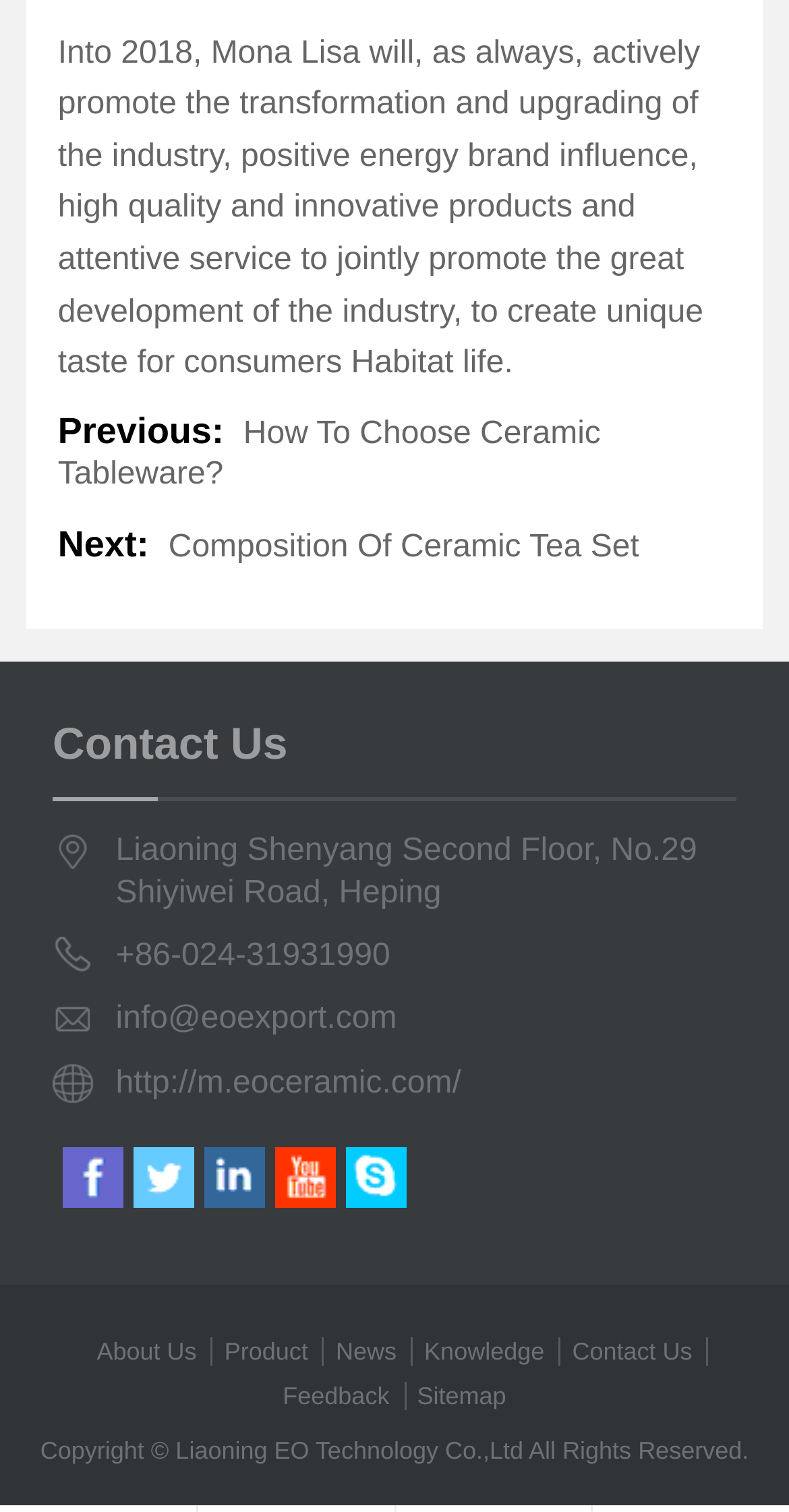Pinpoint the bounding box coordinates of the clickable area needed to execute the instruction: "Check the company's email address". The coordinates should be specified as four float numbers between 0 and 1, i.e., [left, top, right, bottom].

[0.147, 0.662, 0.933, 0.689]